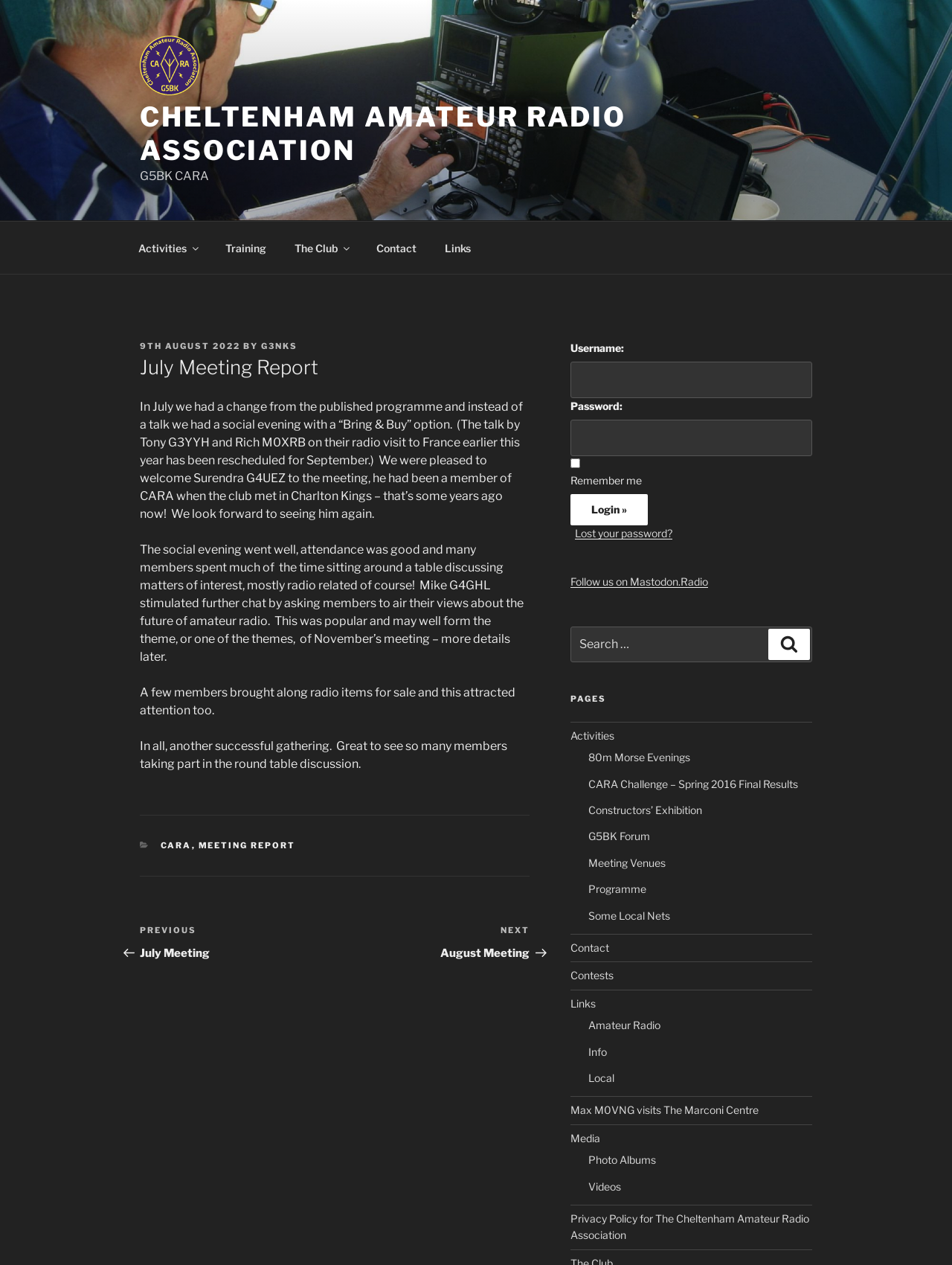Find the bounding box coordinates for the area you need to click to carry out the instruction: "Search for something". The coordinates should be four float numbers between 0 and 1, indicated as [left, top, right, bottom].

[0.599, 0.495, 0.853, 0.524]